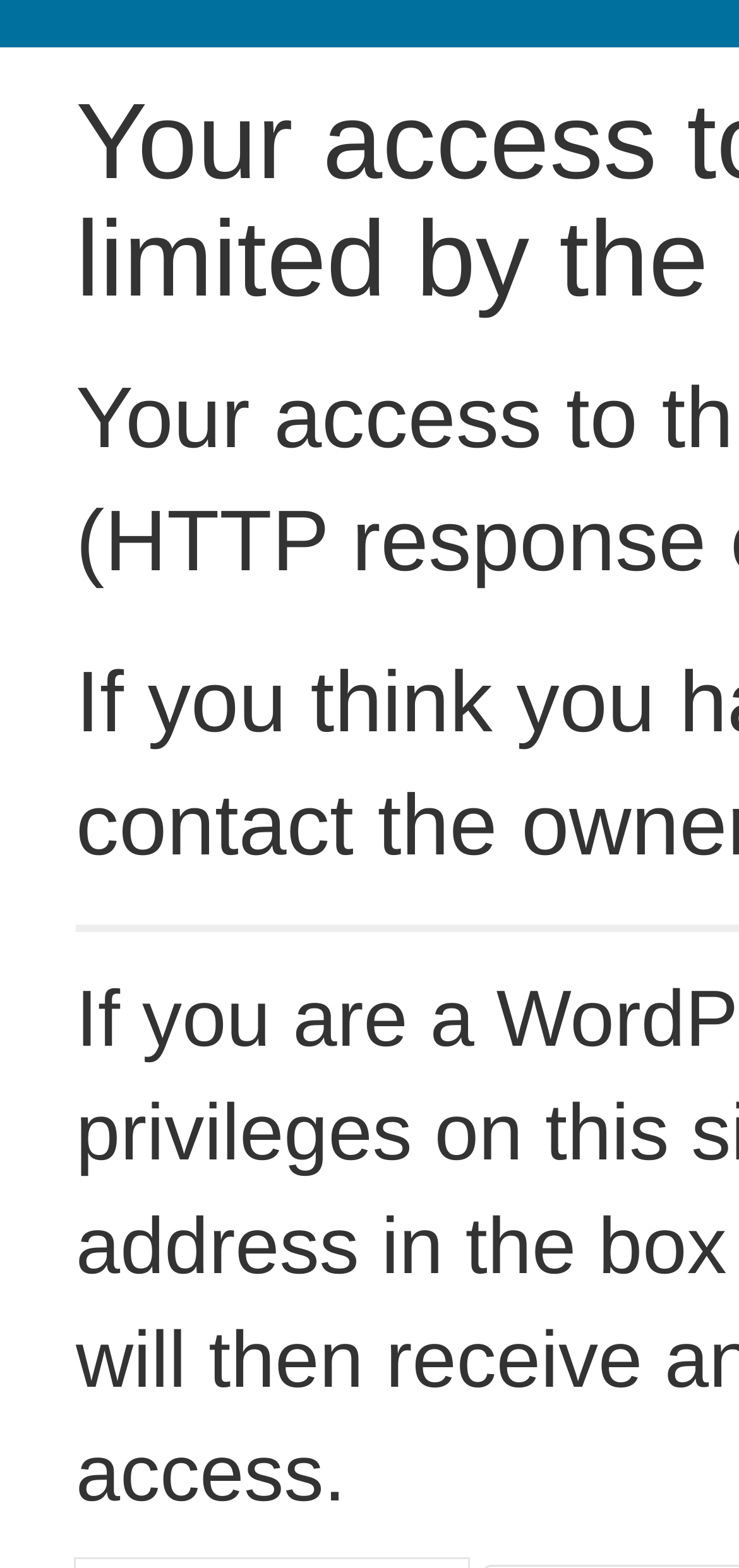Identify the first-level heading on the webpage and generate its text content.

Your access to this site has been limited by the site owner